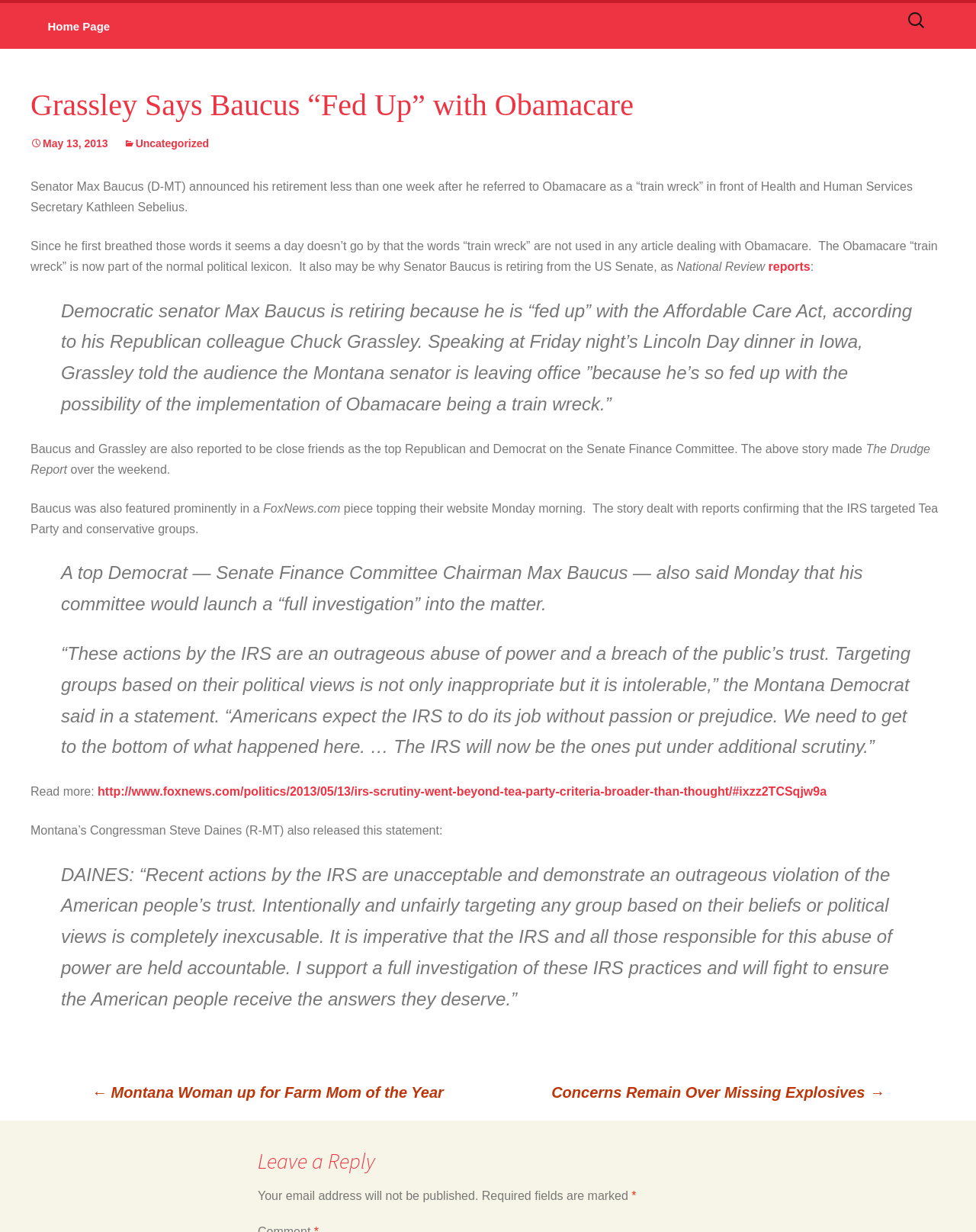Identify the bounding box coordinates of the clickable region required to complete the instruction: "Leave a reply". The coordinates should be given as four float numbers within the range of 0 and 1, i.e., [left, top, right, bottom].

[0.264, 0.931, 0.736, 0.954]